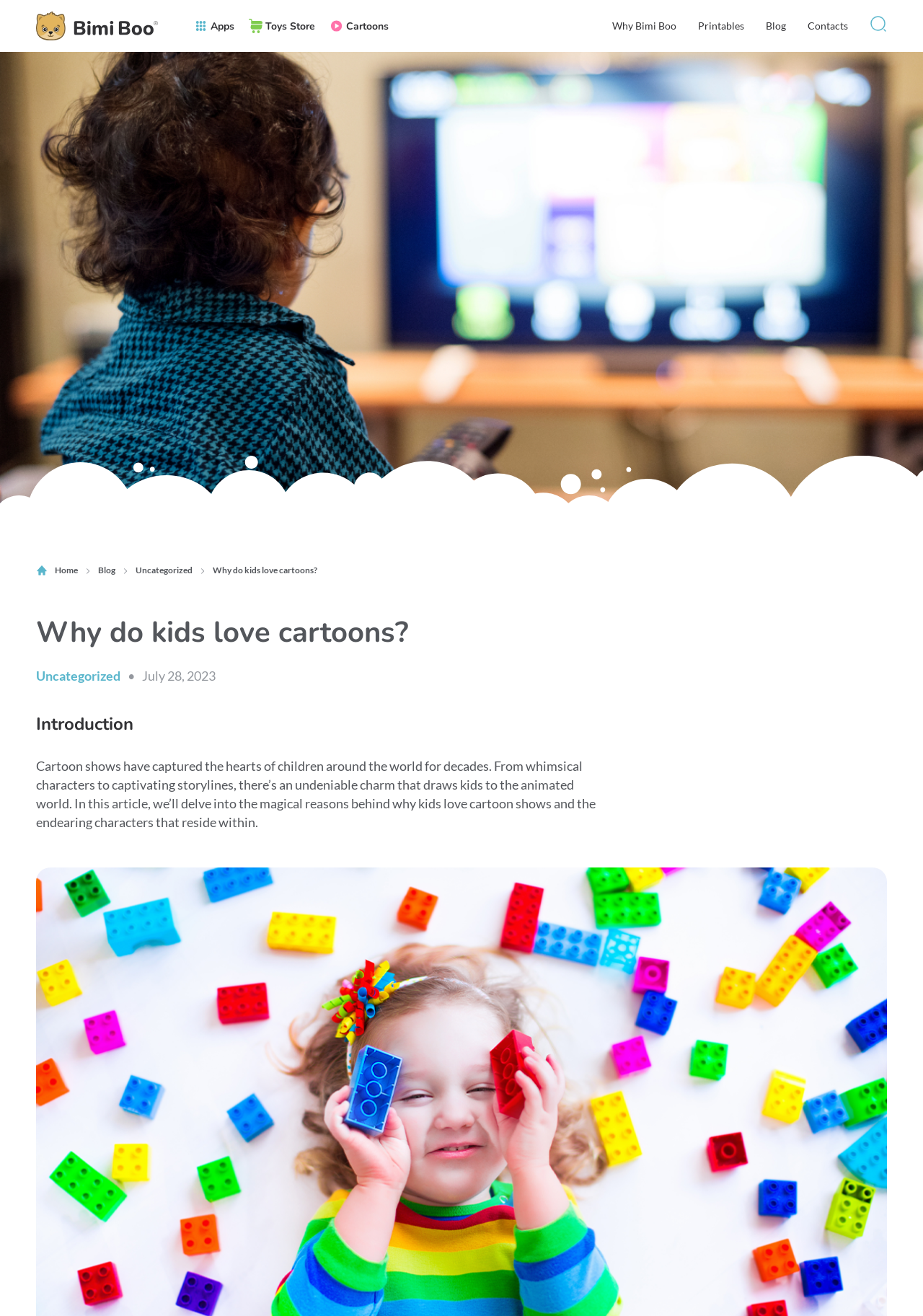Bounding box coordinates are given in the format (top-left x, top-left y, bottom-right x, bottom-right y). All values should be floating point numbers between 0 and 1. Provide the bounding box coordinate for the UI element described as: Wine Cooler Repair

None